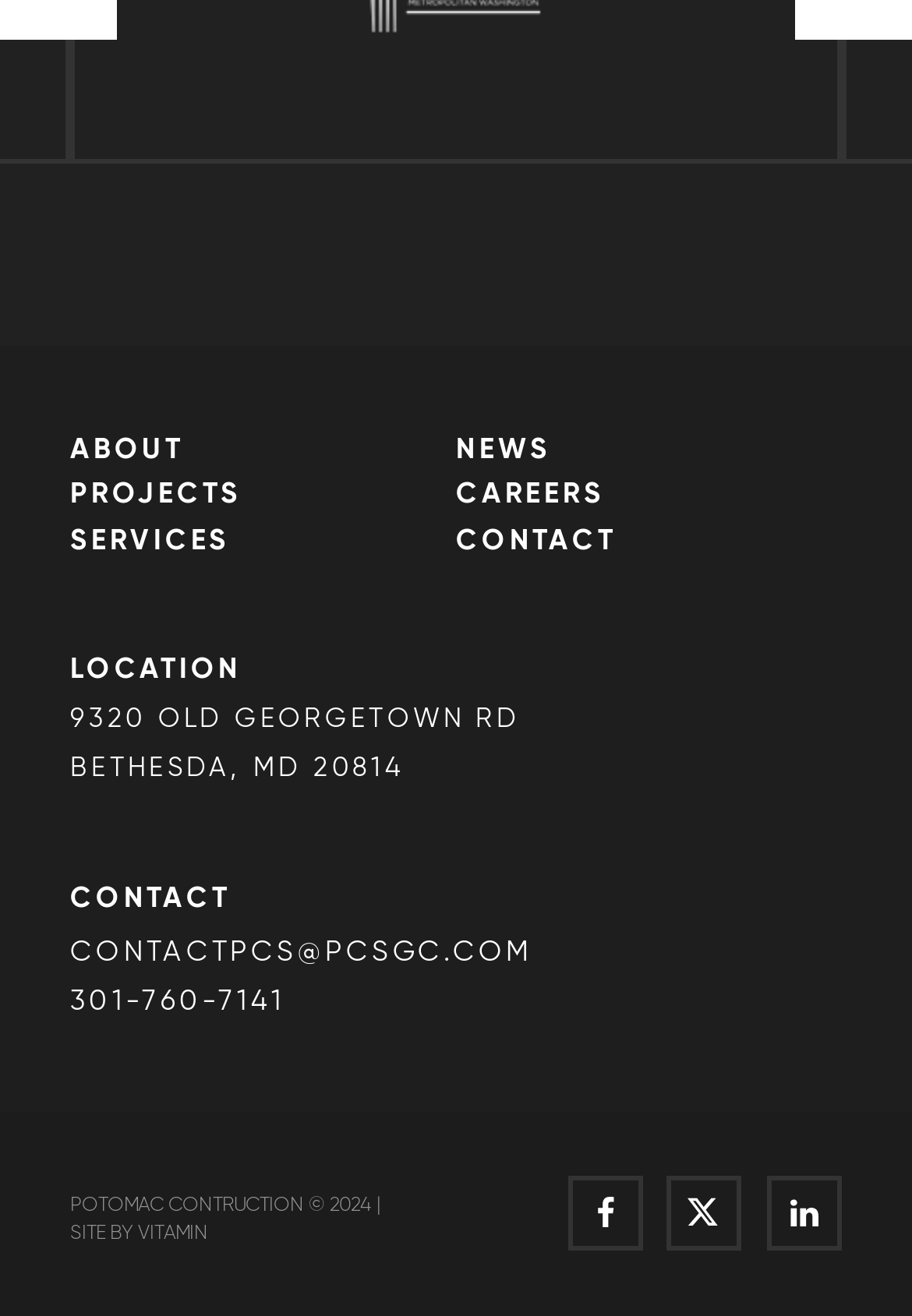Determine the bounding box coordinates in the format (top-left x, top-left y, bottom-right x, bottom-right y). Ensure all values are floating point numbers between 0 and 1. Identify the bounding box of the UI element described by: Site by Vitamin

[0.077, 0.927, 0.228, 0.945]